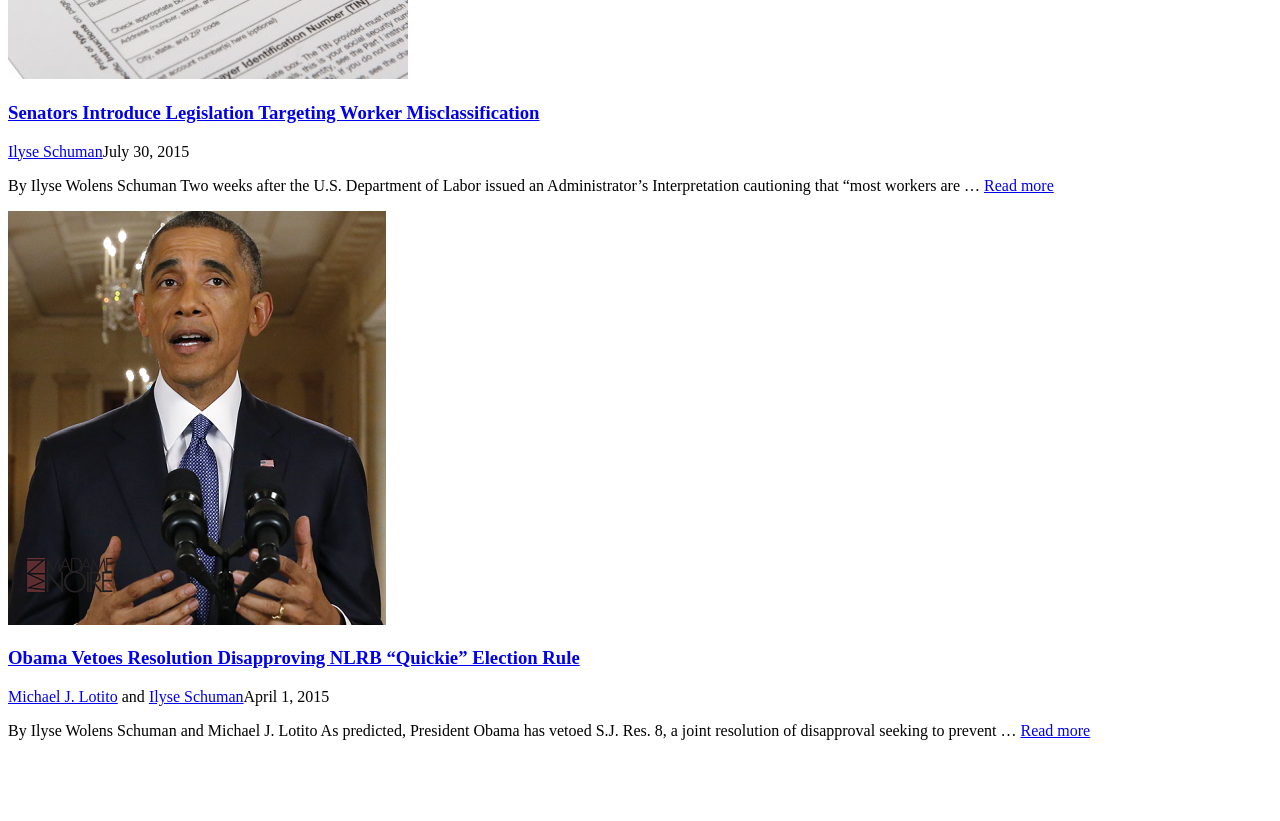Using the format (top-left x, top-left y, bottom-right x, bottom-right y), provide the bounding box coordinates for the described UI element. All values should be floating point numbers between 0 and 1: Radhe

None